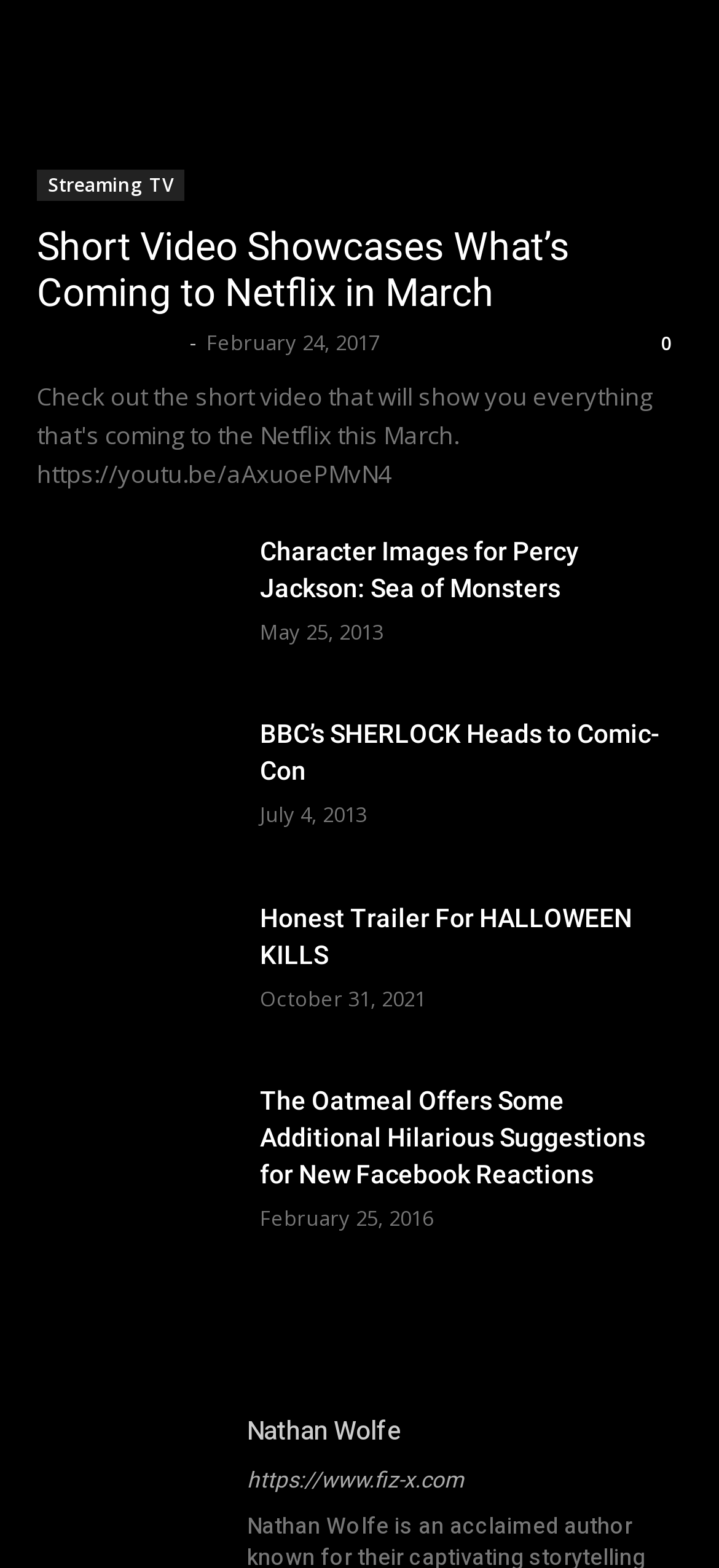Carefully examine the image and provide an in-depth answer to the question: What is the name of the person at the very bottom of the webpage?

I looked at the very bottom of the webpage and found the name 'Nathan Wolfe'.